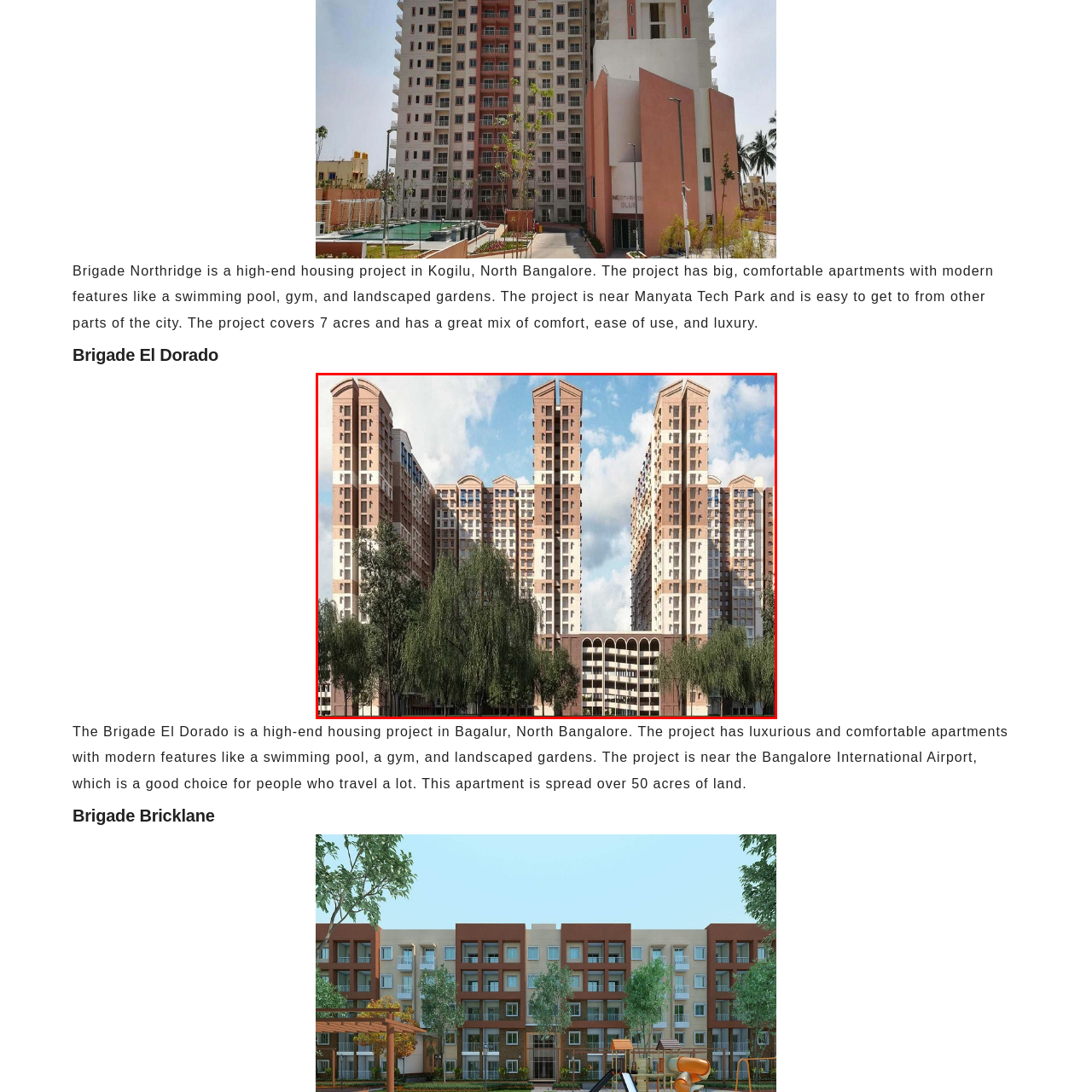Explain in detail what is happening in the image that is surrounded by the red box.

The image showcases the Brigade El Dorado, a luxurious housing project located in Bagalur, North Bangalore. The architectural design features tall, modern apartment towers with a stylish facade, complemented by greenery in the foreground. This development is designed with residents' comfort in mind, boasting spacious and contemporary living spaces. The project spans an impressive 50 acres and includes modern amenities like a swimming pool, gym, and landscaped gardens, enhancing the overall living experience. Its convenient proximity to the Bangalore International Airport makes it an attractive option for frequent travelers. The visually appealing structure, set against a bright blue sky, exemplifies a blend of luxury and functionality in urban living.